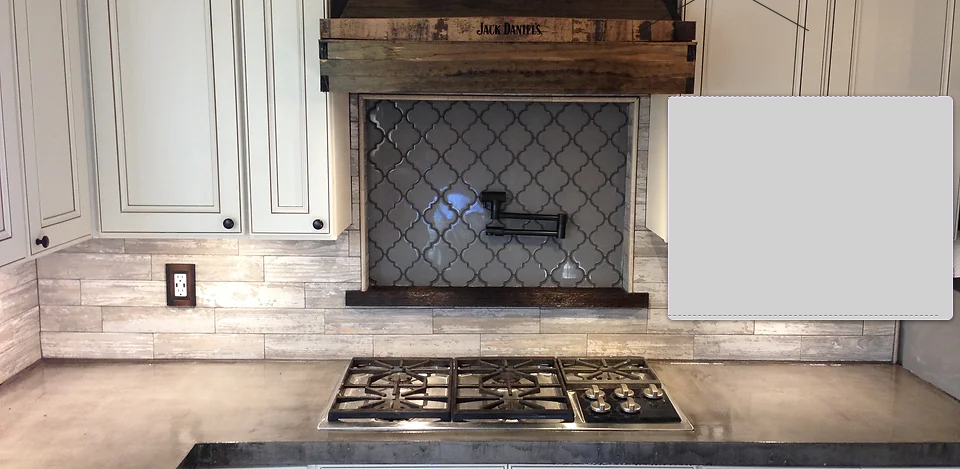What is the color of the cabinetry surrounding the stove?
Please use the image to deliver a detailed and complete answer.

According to the caption, the cabinetry surrounding the stove is painted in a soft white, which provides a clean and contemporary look to the kitchen.